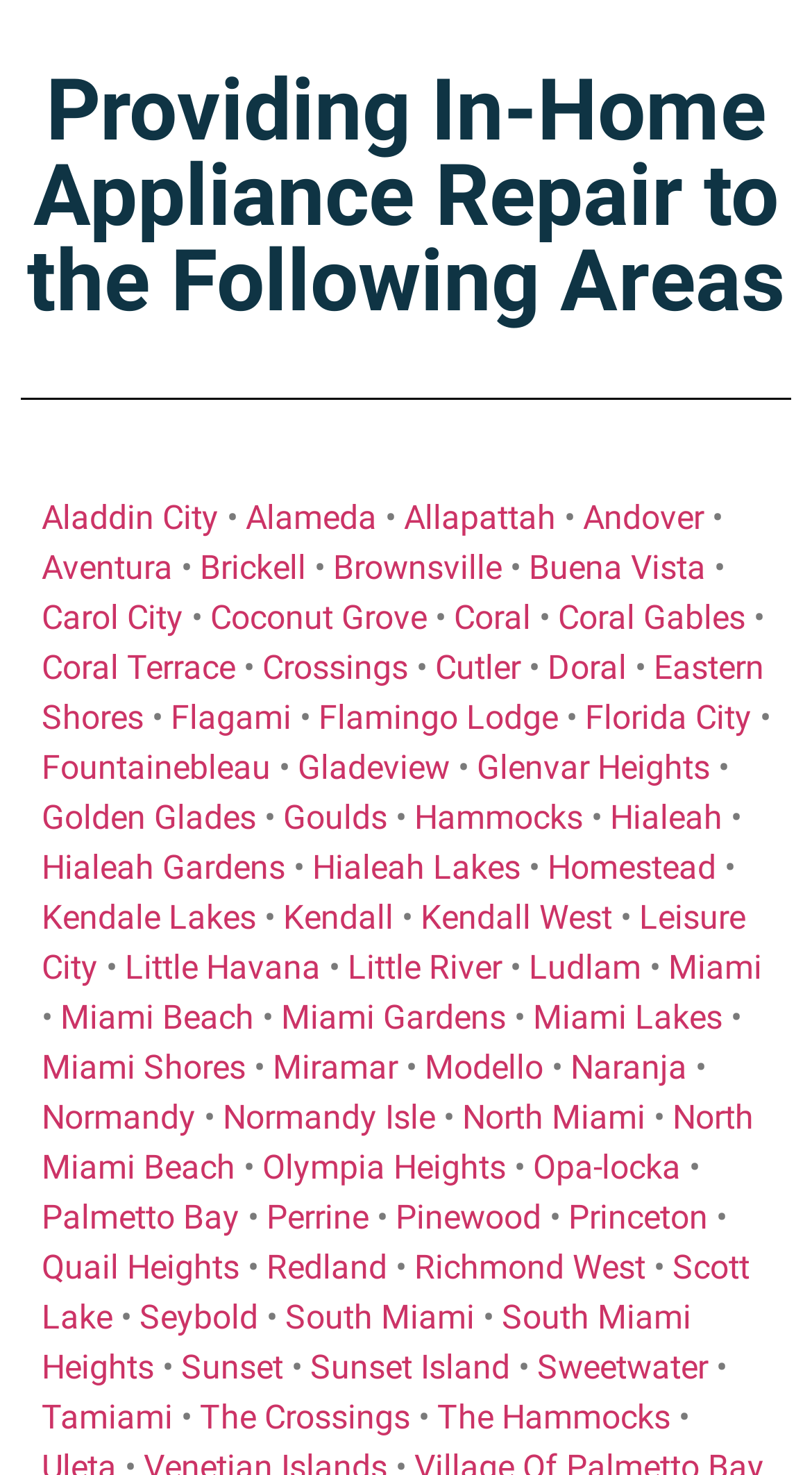Is Miami Lakes one of the areas served?
Answer the question based on the image using a single word or a brief phrase.

Yes